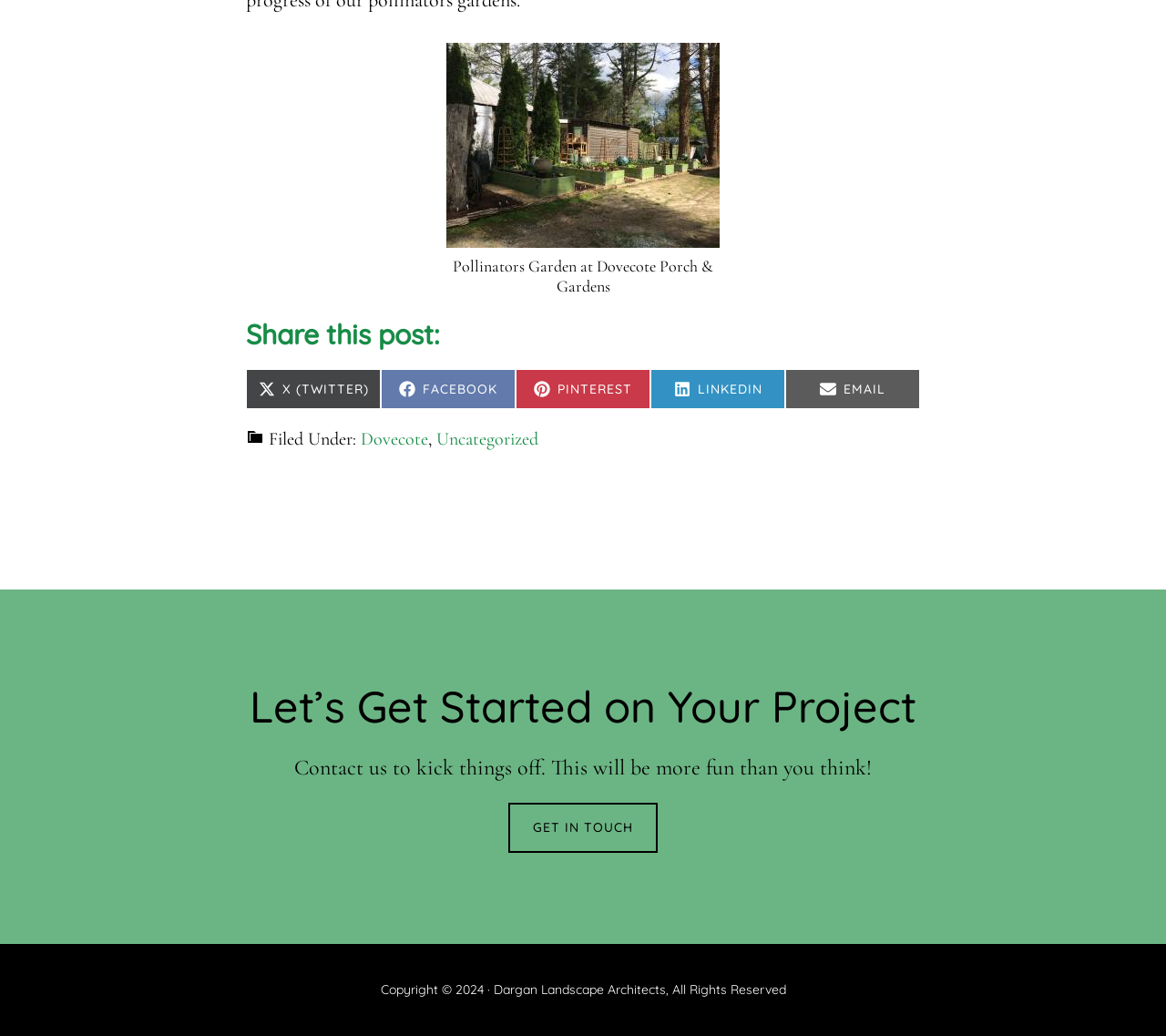Find the bounding box of the UI element described as: "Matt Silverman". The bounding box coordinates should be given as four float values between 0 and 1, i.e., [left, top, right, bottom].

None